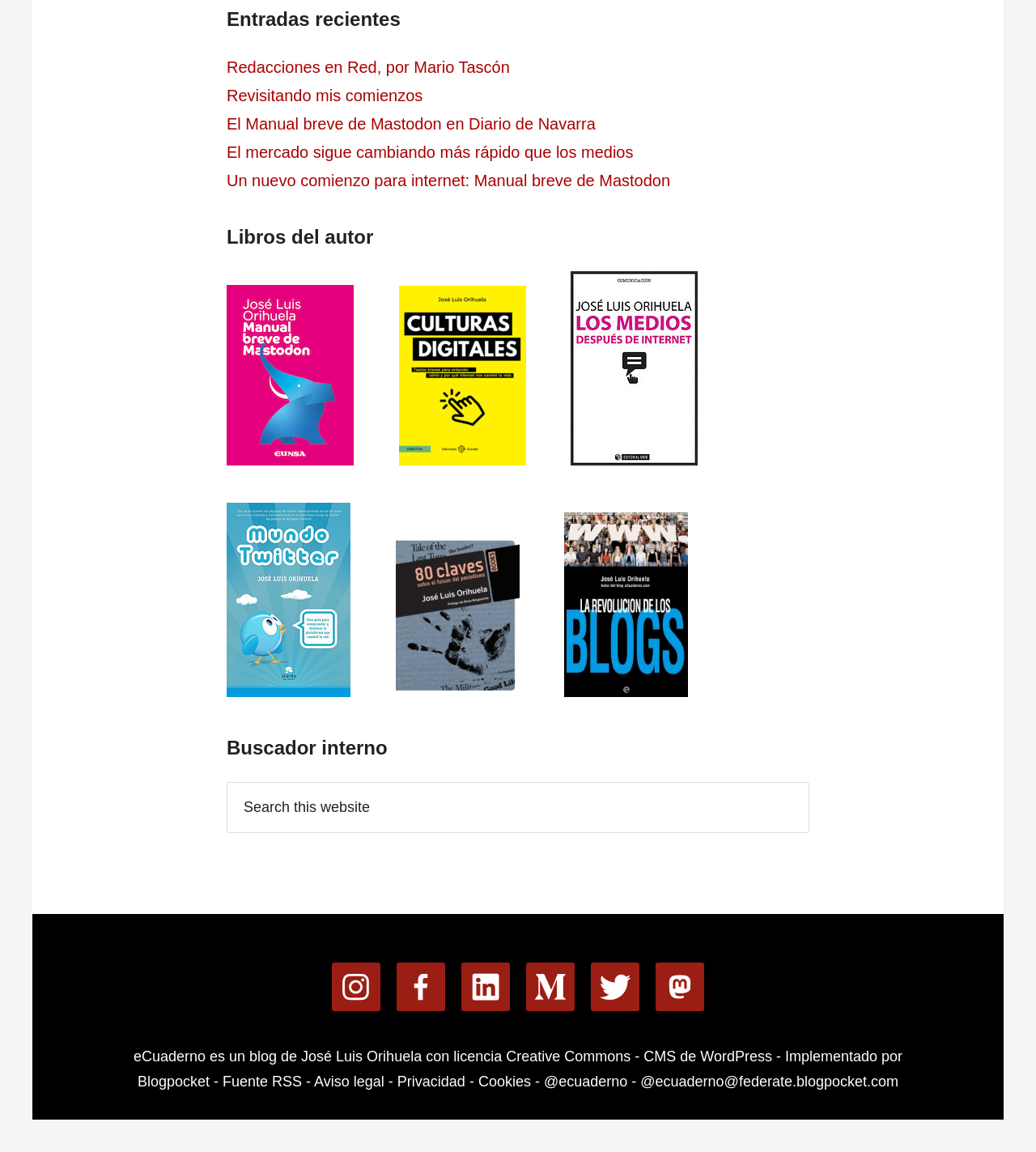How many social media icons are listed at the bottom?
Using the picture, provide a one-word or short phrase answer.

6